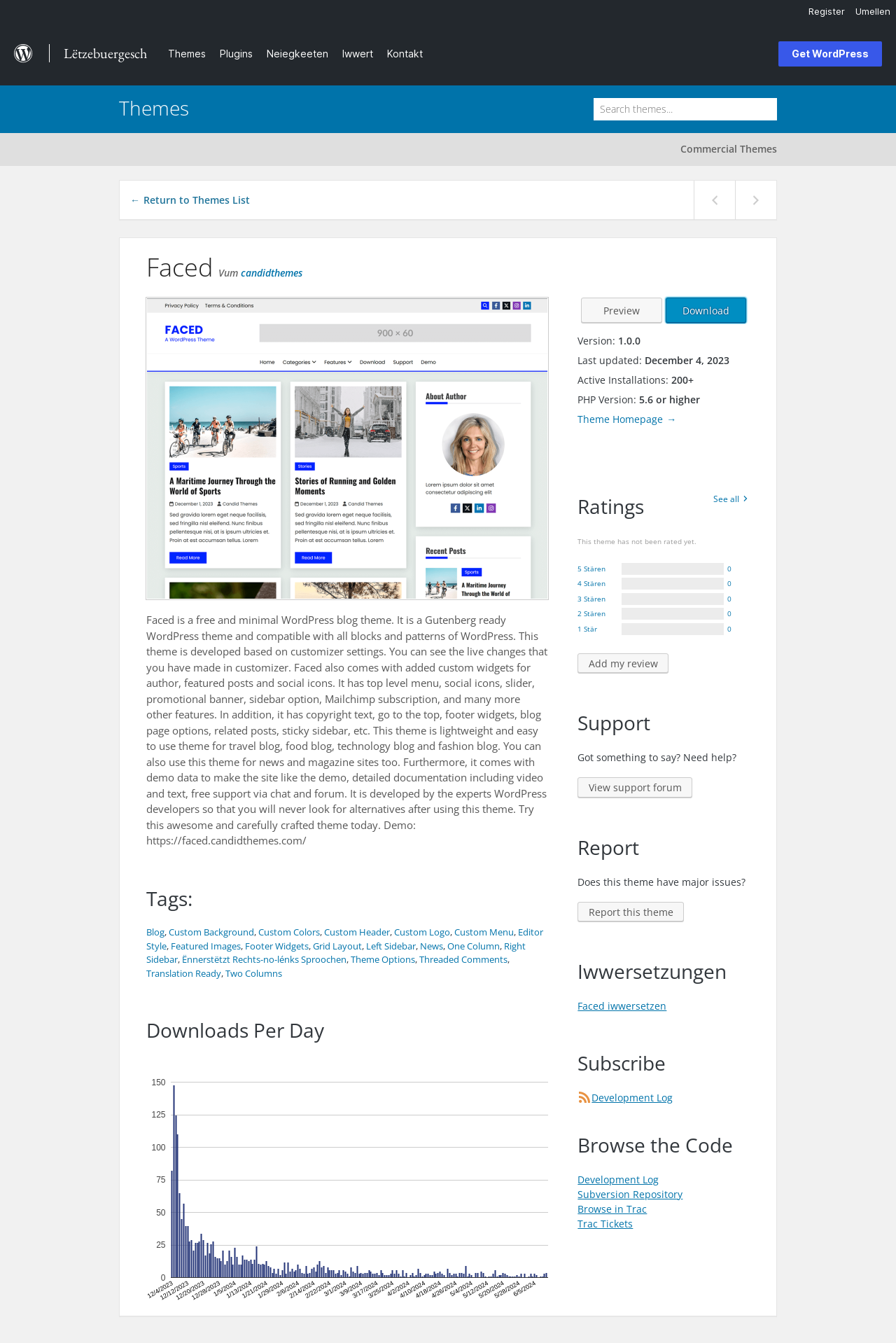Find the bounding box of the element with the following description: "parent_node: 名前 * name="author"". The coordinates must be four float numbers between 0 and 1, formatted as [left, top, right, bottom].

None